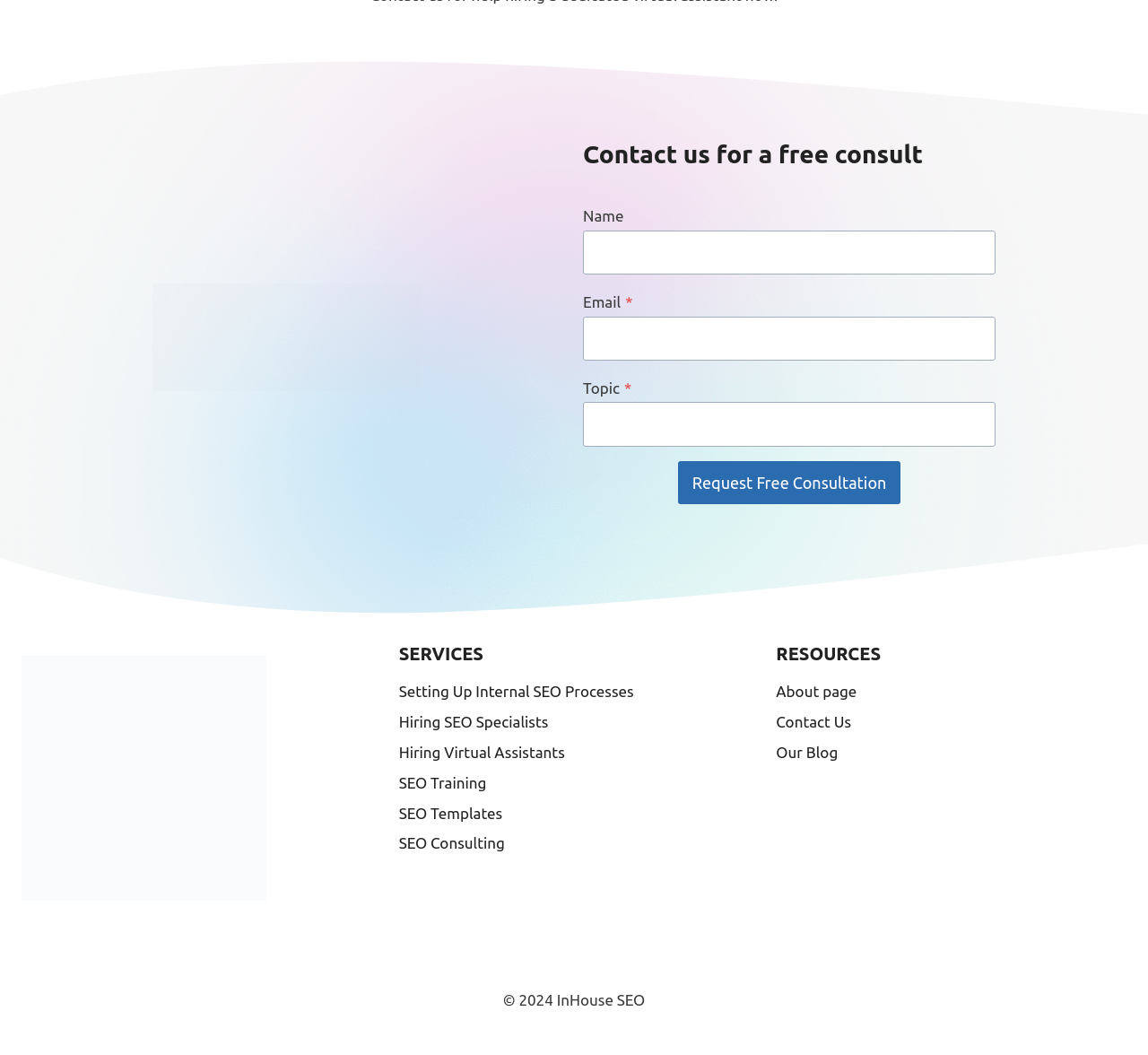Please locate the bounding box coordinates of the element that needs to be clicked to achieve the following instruction: "Enter your name". The coordinates should be four float numbers between 0 and 1, i.e., [left, top, right, bottom].

[0.508, 0.218, 0.867, 0.26]